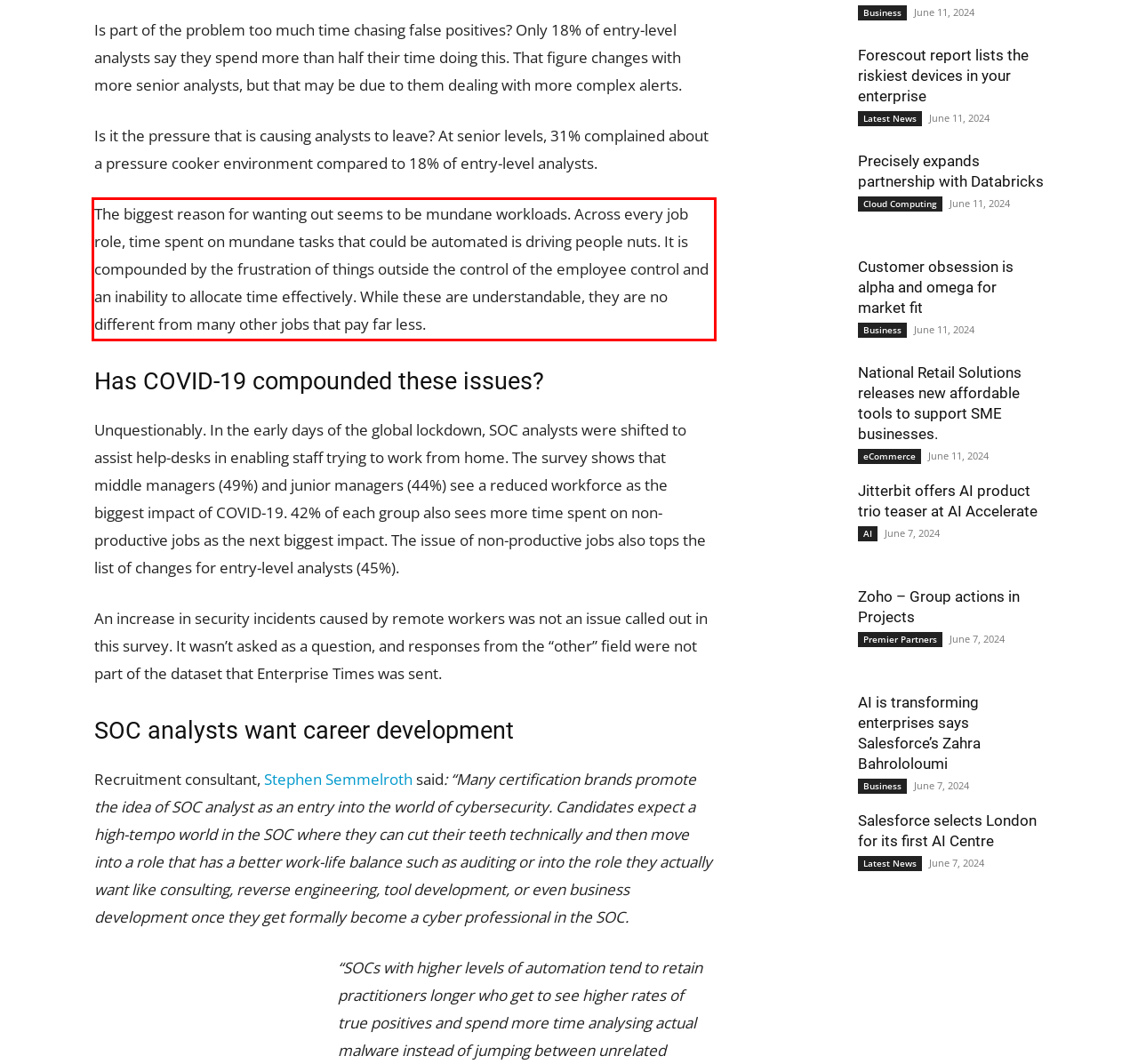You have a screenshot of a webpage with a red bounding box. Use OCR to generate the text contained within this red rectangle.

The biggest reason for wanting out seems to be mundane workloads. Across every job role, time spent on mundane tasks that could be automated is driving people nuts. It is compounded by the frustration of things outside the control of the employee control and an inability to allocate time effectively. While these are understandable, they are no different from many other jobs that pay far less.